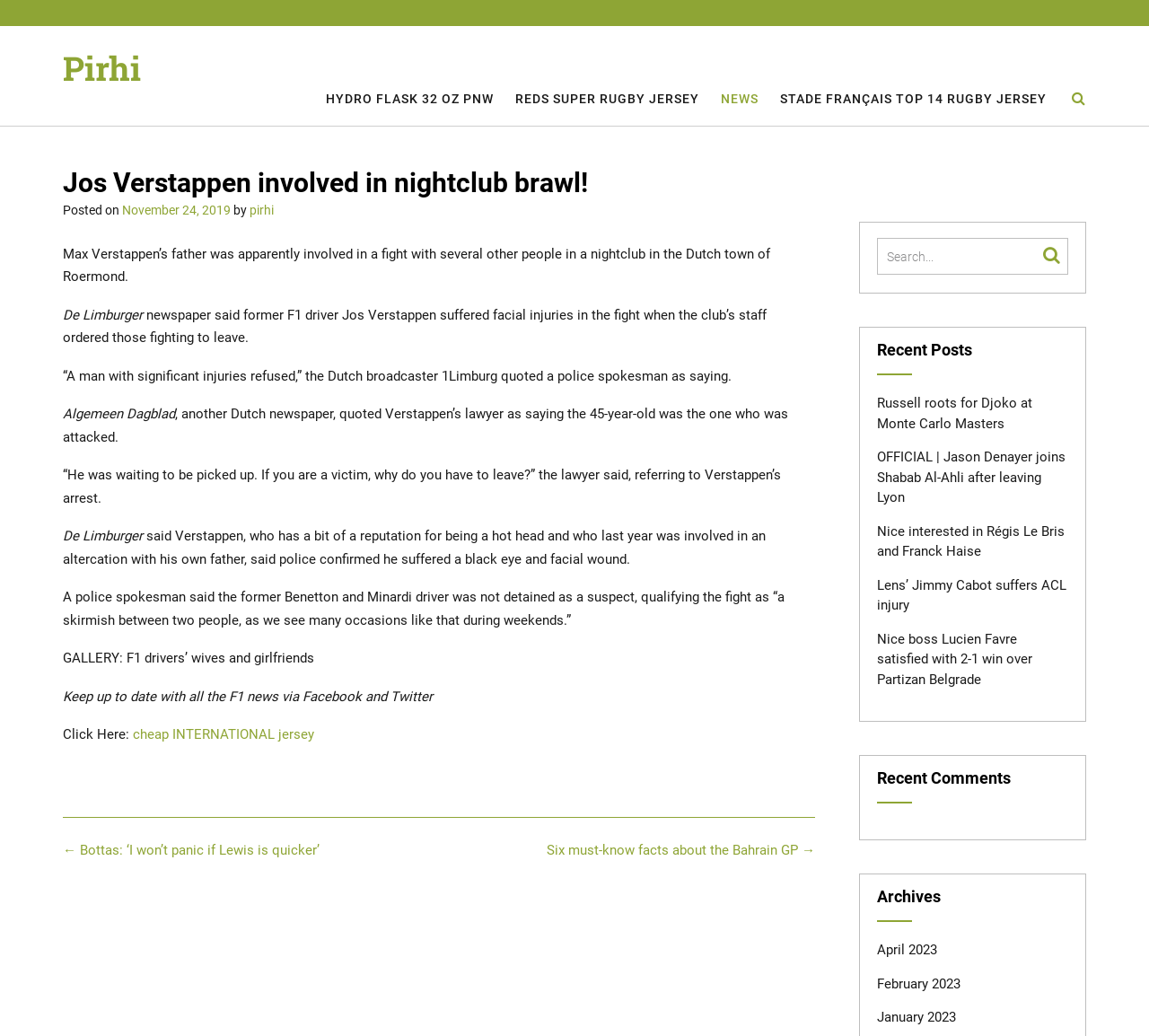What is the name of the website?
Use the information from the screenshot to give a comprehensive response to the question.

The name of the website can be found in the top-left corner of the webpage, where it says 'Pirhi' in a link format.